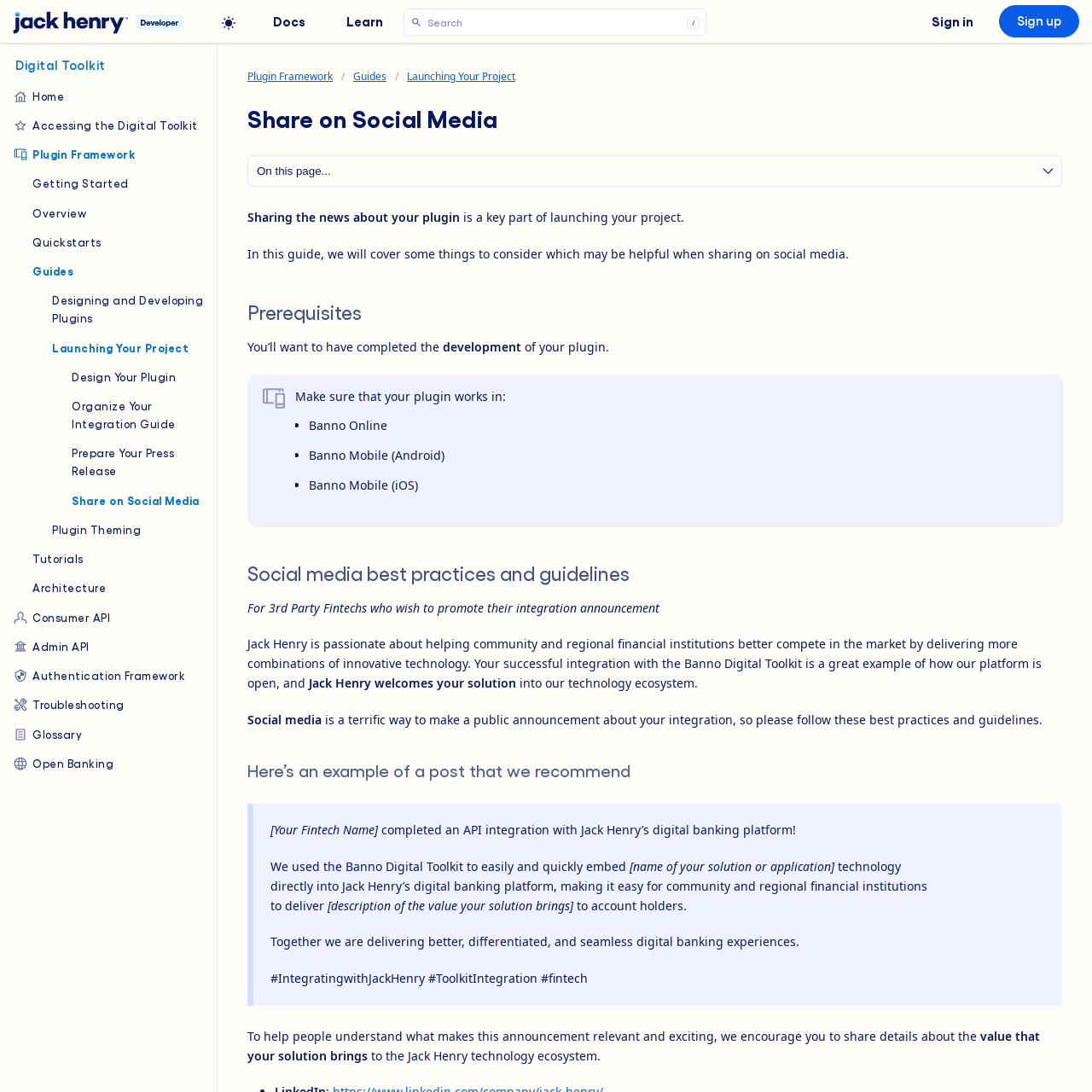Predict the bounding box coordinates of the area that should be clicked to accomplish the following instruction: "Share on social media". The bounding box coordinates should consist of four float numbers between 0 and 1, i.e., [left, top, right, bottom].

[0.066, 0.45, 0.187, 0.466]